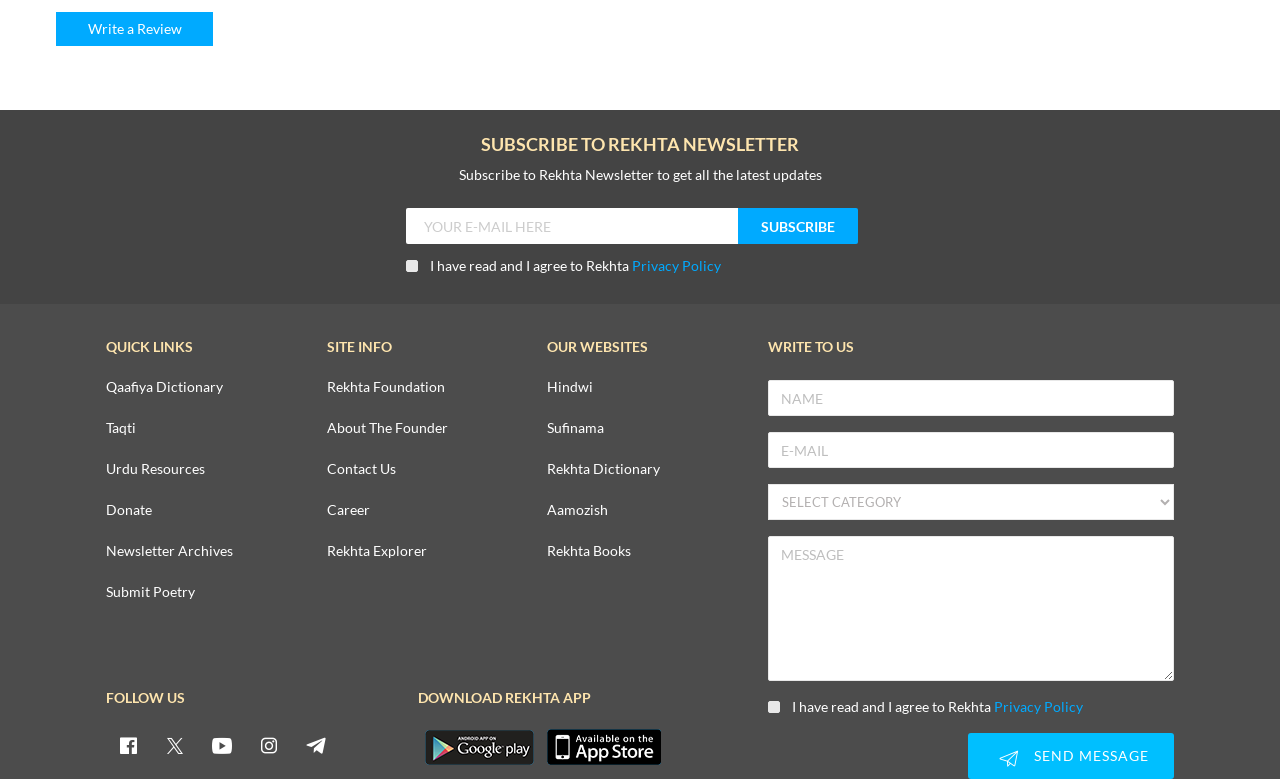Highlight the bounding box coordinates of the element you need to click to perform the following instruction: "Write a review."

[0.044, 0.015, 0.166, 0.059]